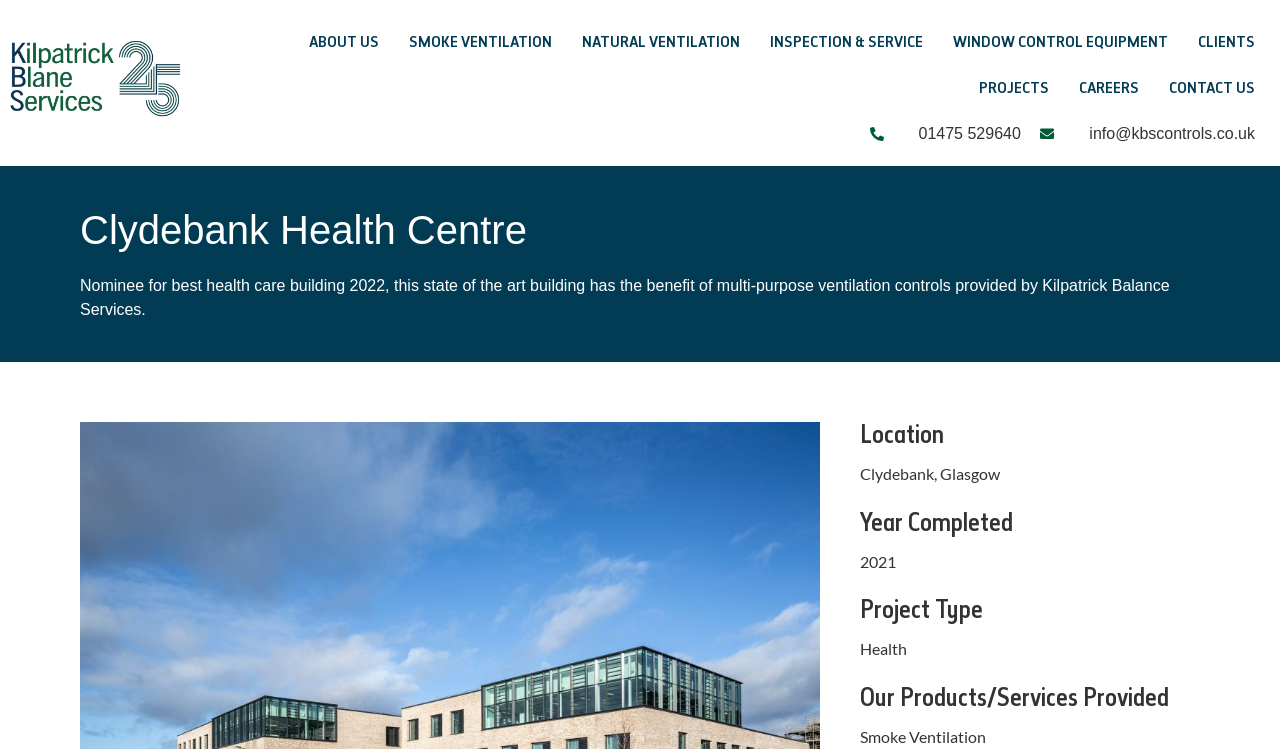What is the location of Clydebank Health Centre?
From the image, respond using a single word or phrase.

Clydebank, Glasgow